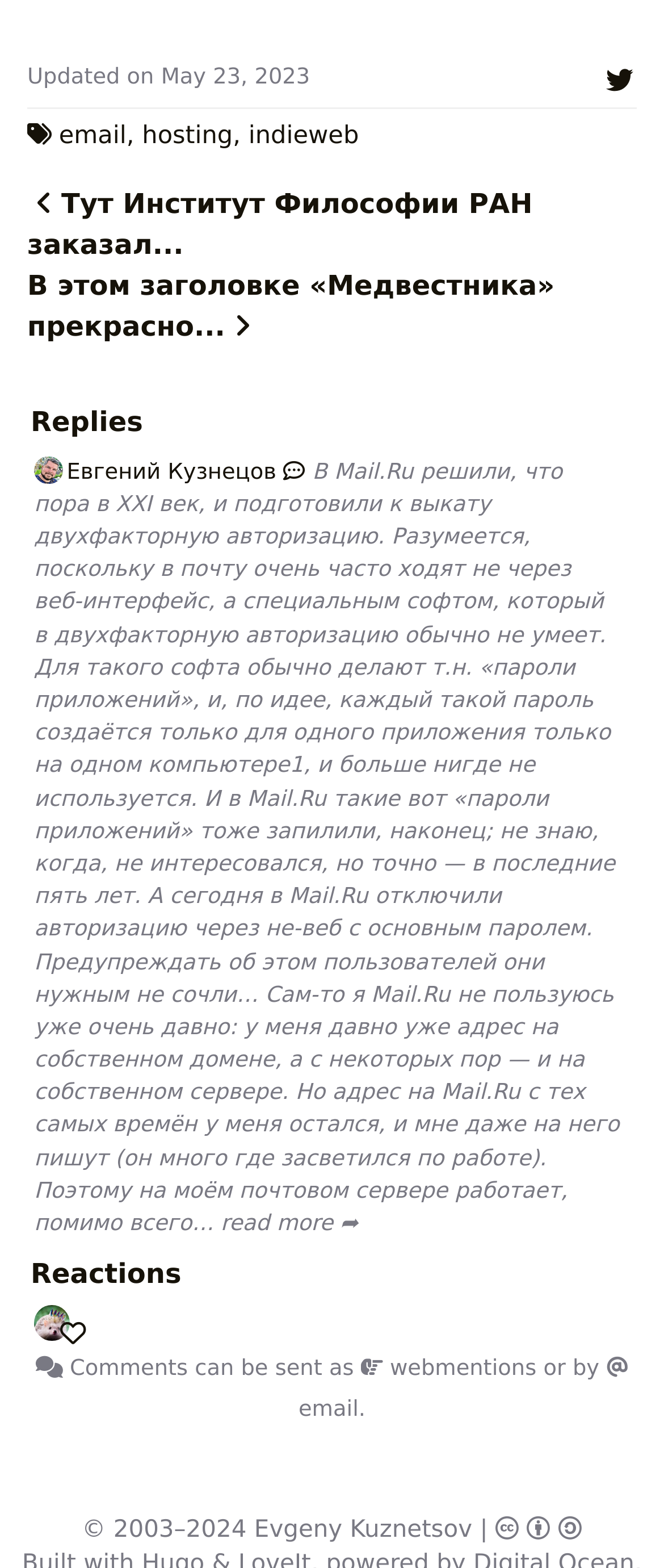Please identify the bounding box coordinates of the element's region that I should click in order to complete the following instruction: "Send a webmention". The bounding box coordinates consist of four float numbers between 0 and 1, i.e., [left, top, right, bottom].

[0.543, 0.865, 0.808, 0.881]